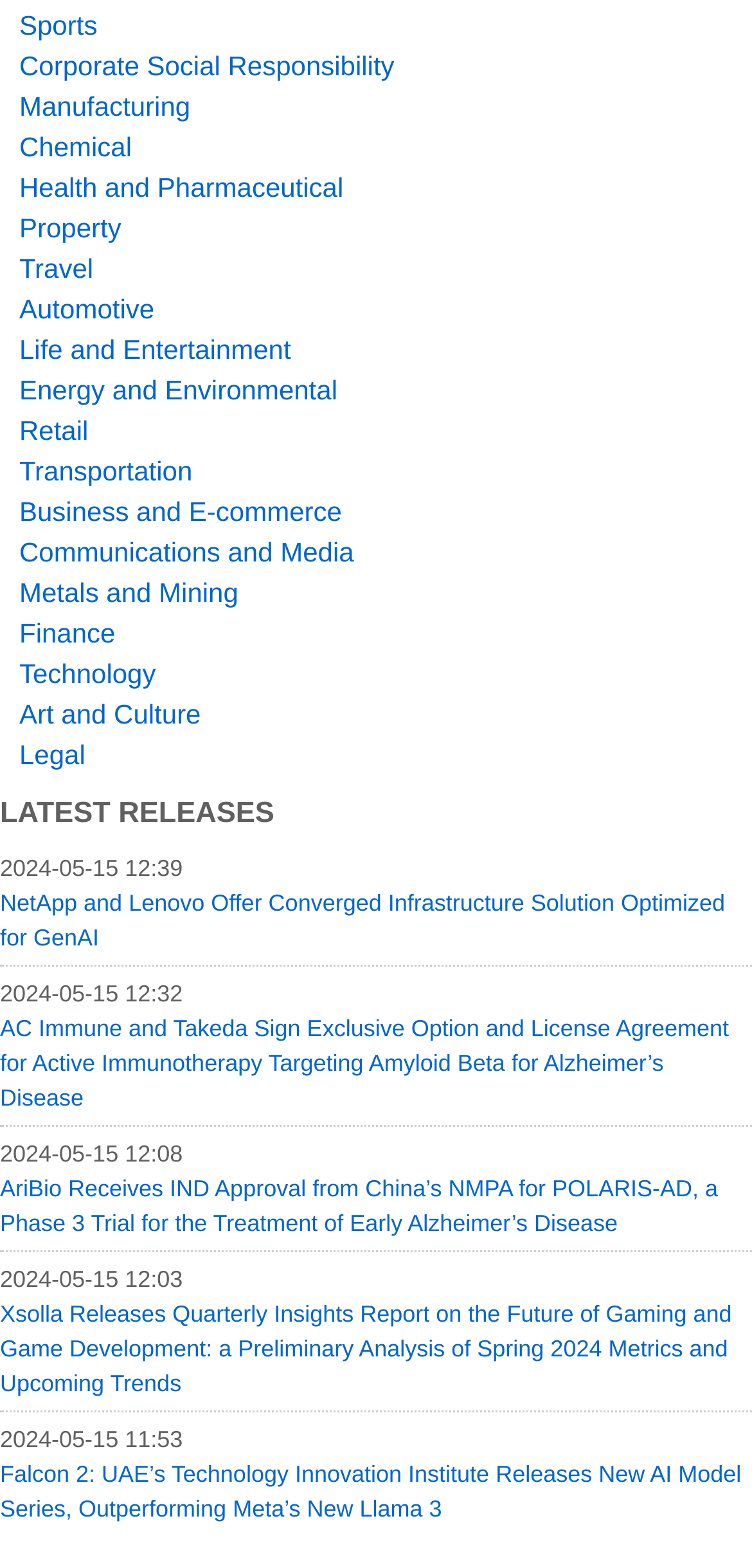Find the bounding box coordinates for the area that should be clicked to accomplish the instruction: "Explore Life and Entertainment".

[0.026, 0.213, 0.387, 0.233]